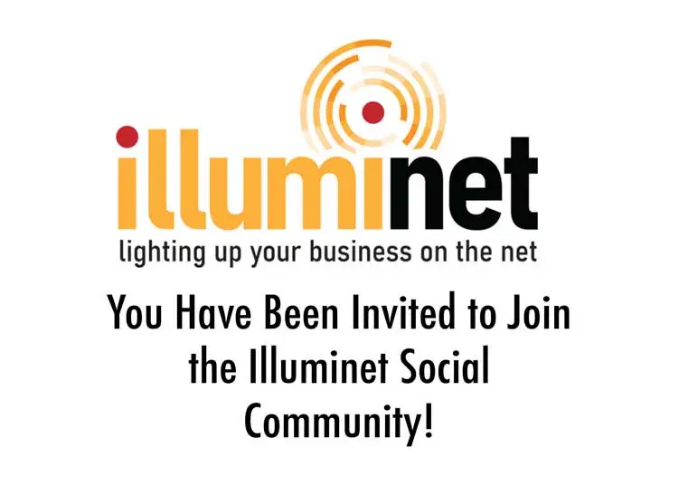Use a single word or phrase to answer the question: 
What is the focus of the Illuminet platform?

Boosting online presence